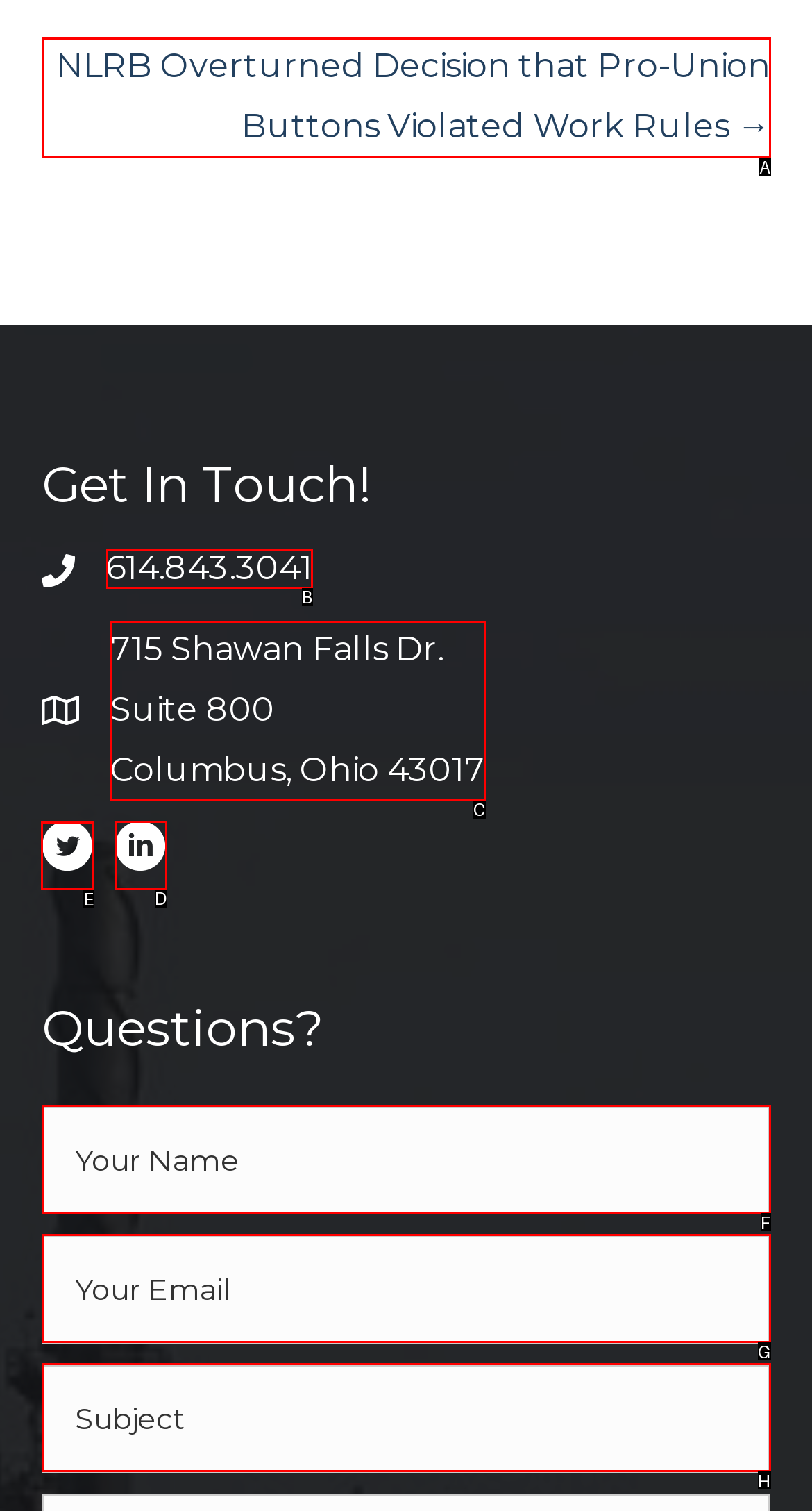Given the task: Visit the Twitter page, tell me which HTML element to click on.
Answer with the letter of the correct option from the given choices.

E